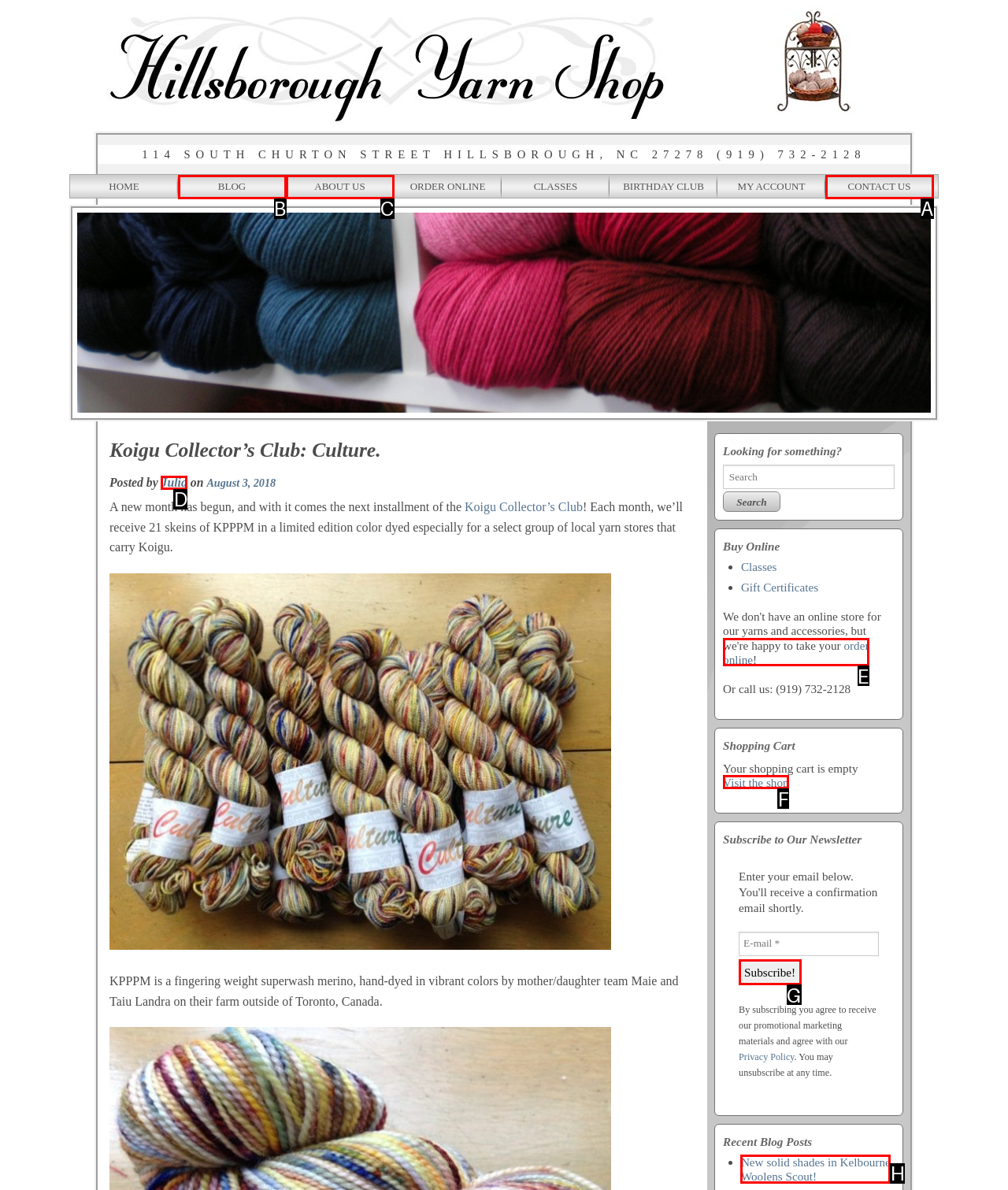Choose the letter of the element that should be clicked to complete the task: Contact us
Answer with the letter from the possible choices.

A